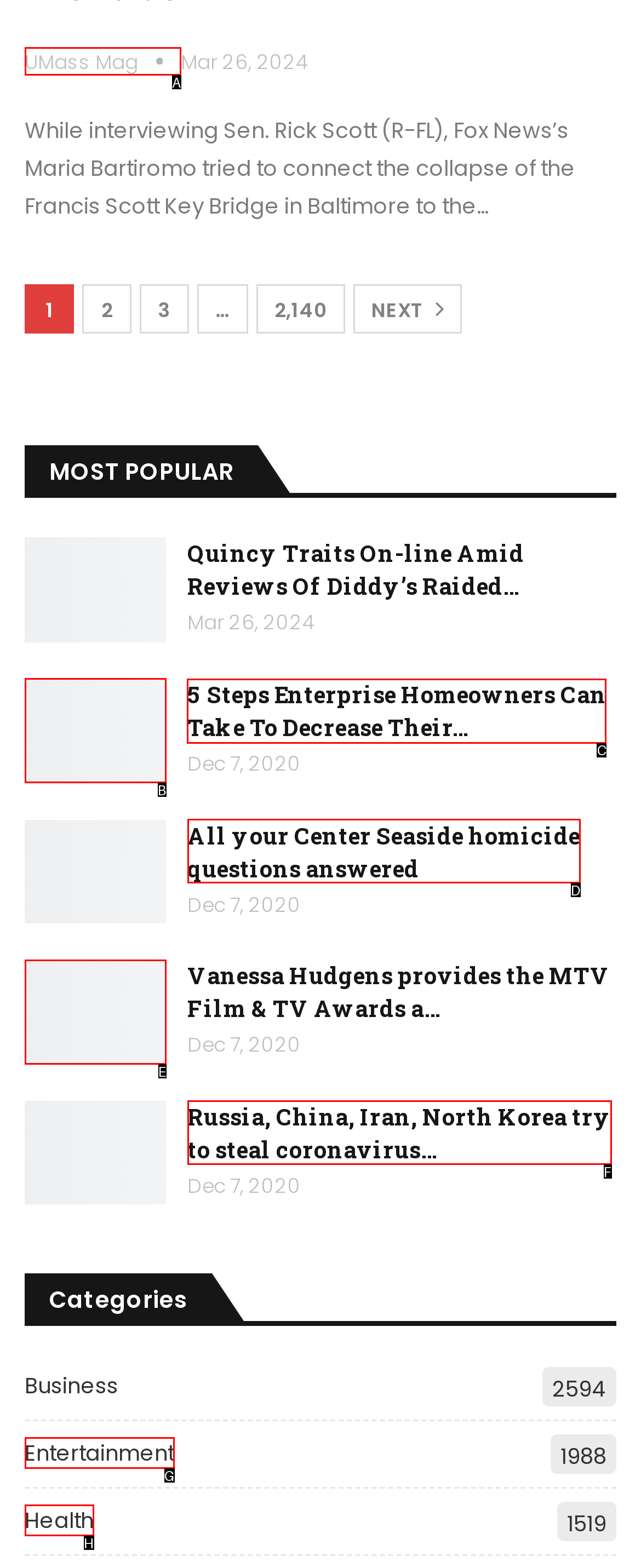Point out the HTML element I should click to achieve the following task: View the article about 5 Steps Enterprise Homeowners Can Take To Decrease Their Provide the letter of the selected option from the choices.

C